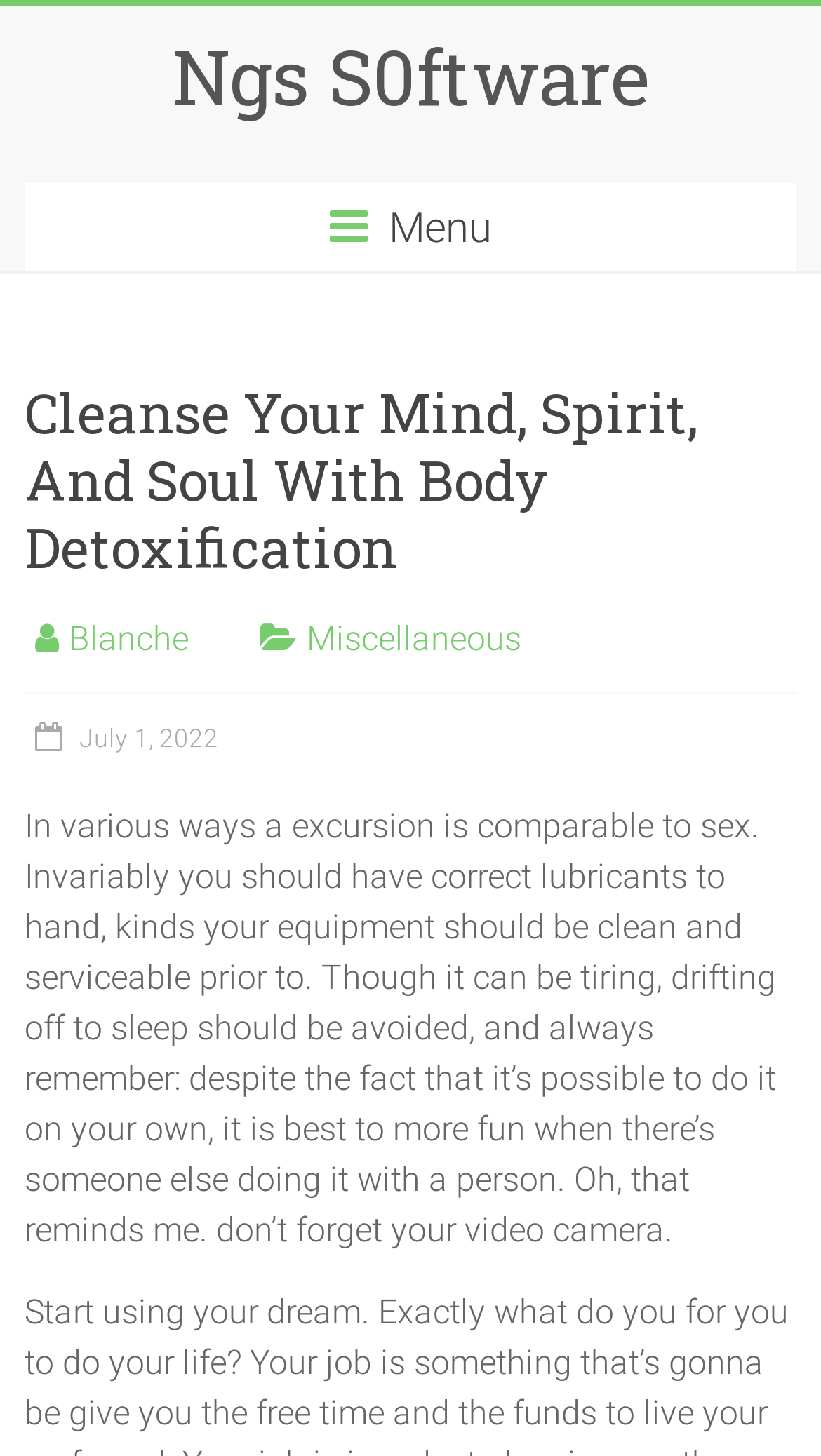Determine the bounding box for the described UI element: "SEOUL SUBWAY MAP".

None